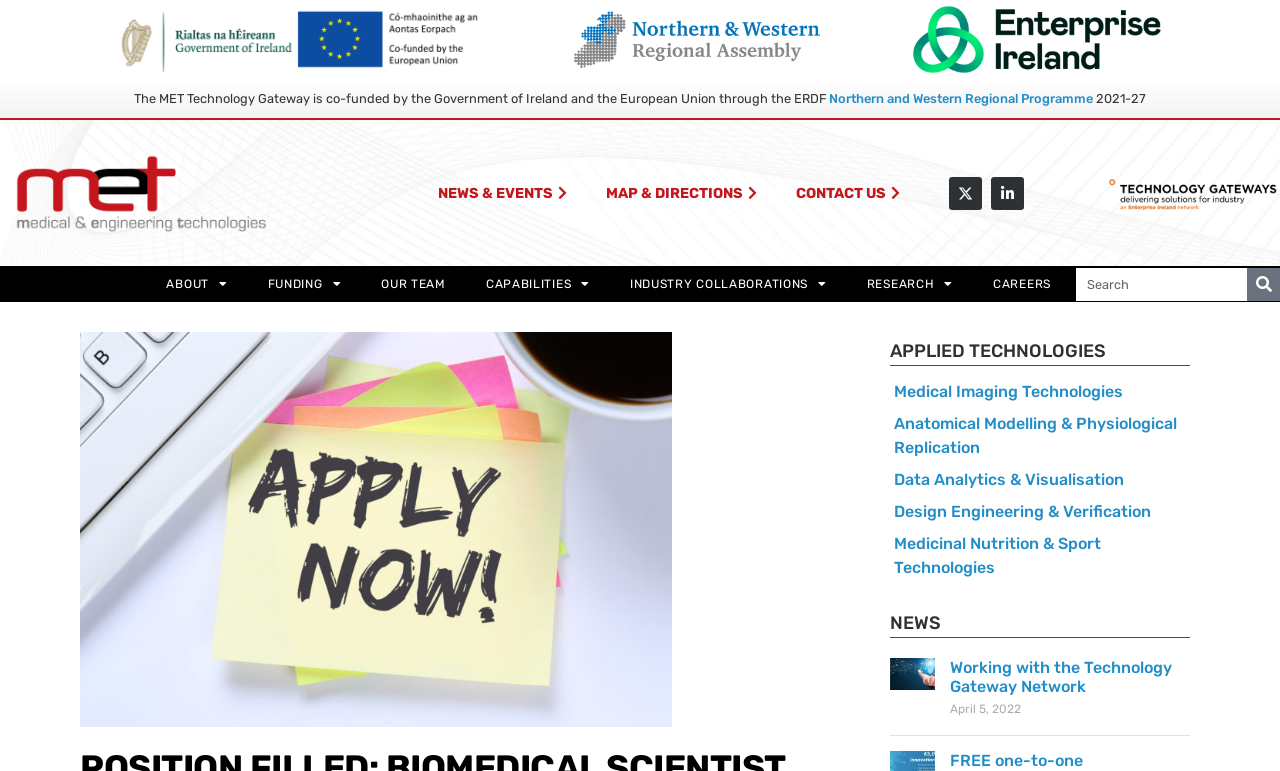Locate the bounding box coordinates of the element that should be clicked to execute the following instruction: "Go to NEWS & EVENTS".

[0.342, 0.24, 0.473, 0.267]